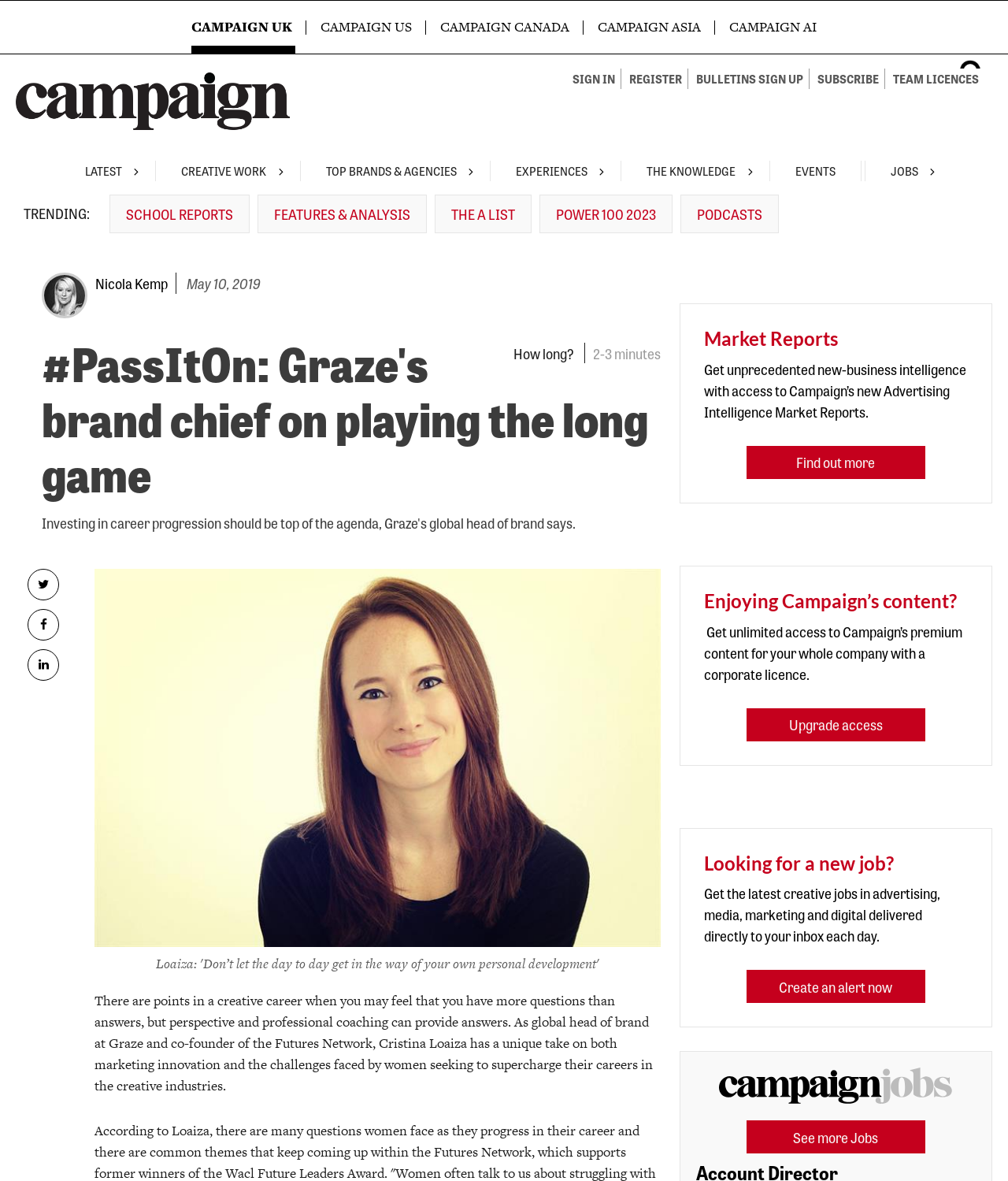How many social media platforms are available to share the article?
Make sure to answer the question with a detailed and comprehensive explanation.

The answer can be found at the top of the article section where there are three social media icons: Twitter, Facebook, and LinkedIn, allowing users to share the article on these platforms.